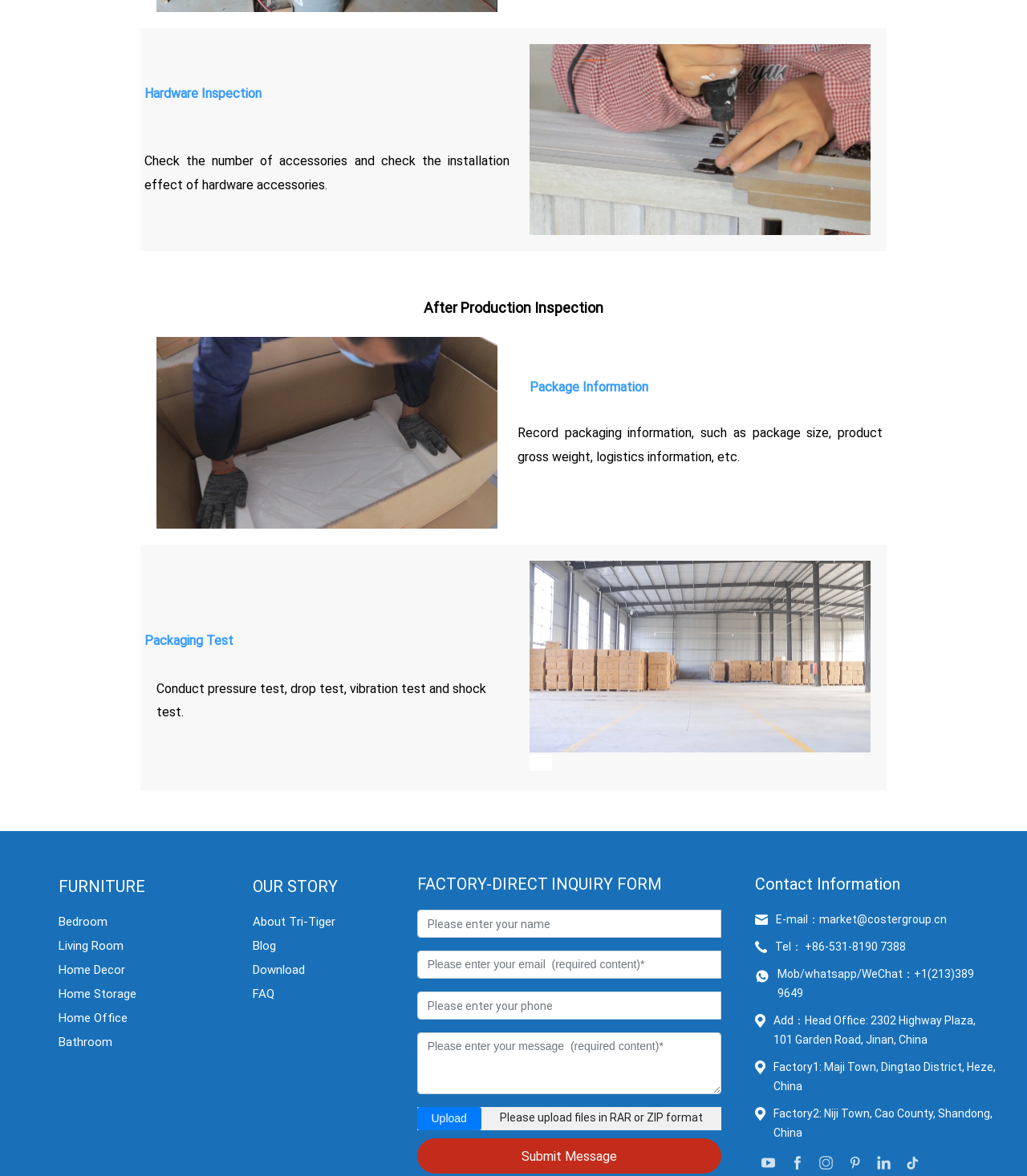Answer the following in one word or a short phrase: 
How many factories are listed on the webpage?

2